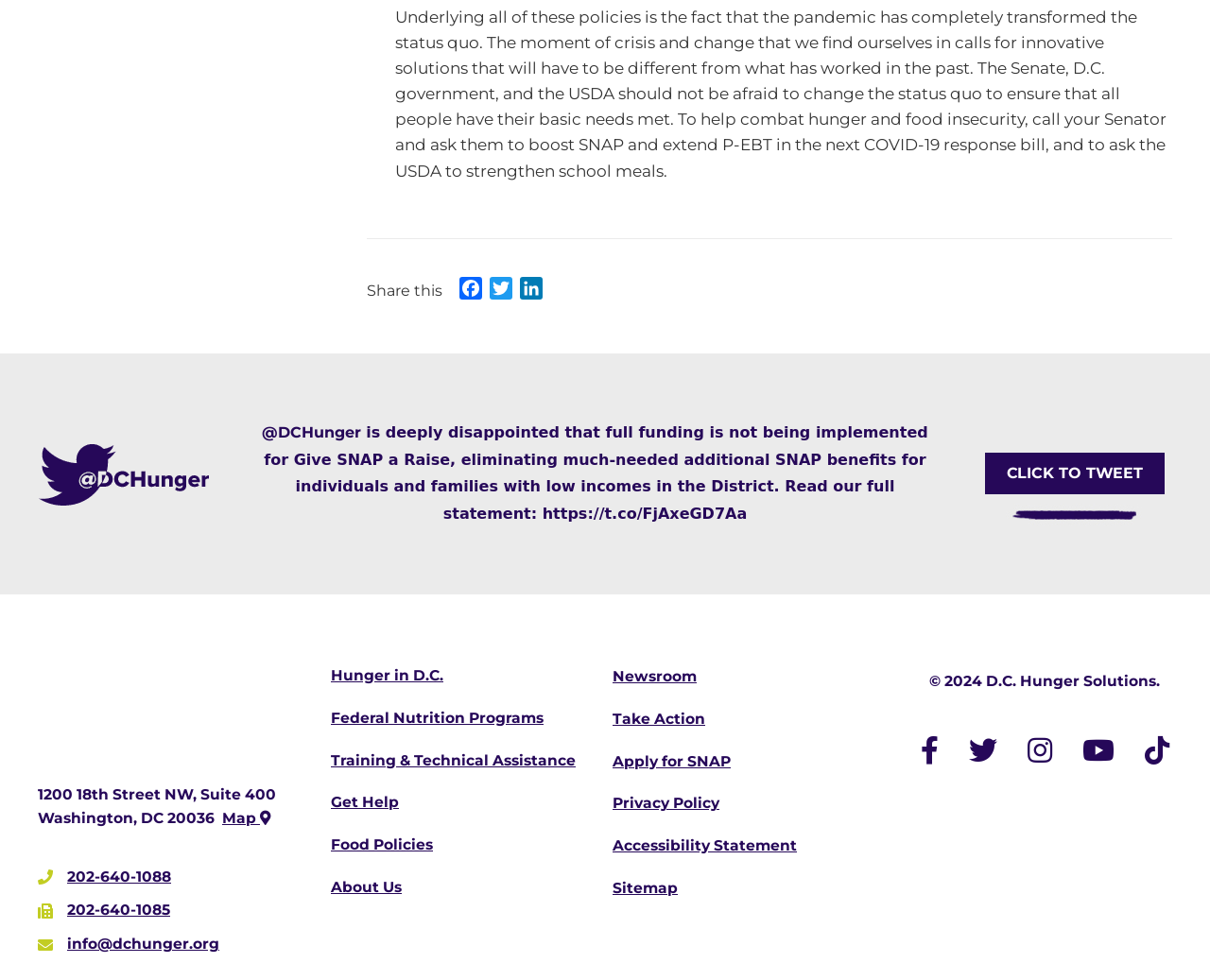Please identify the bounding box coordinates of where to click in order to follow the instruction: "Call the office".

[0.055, 0.883, 0.141, 0.907]